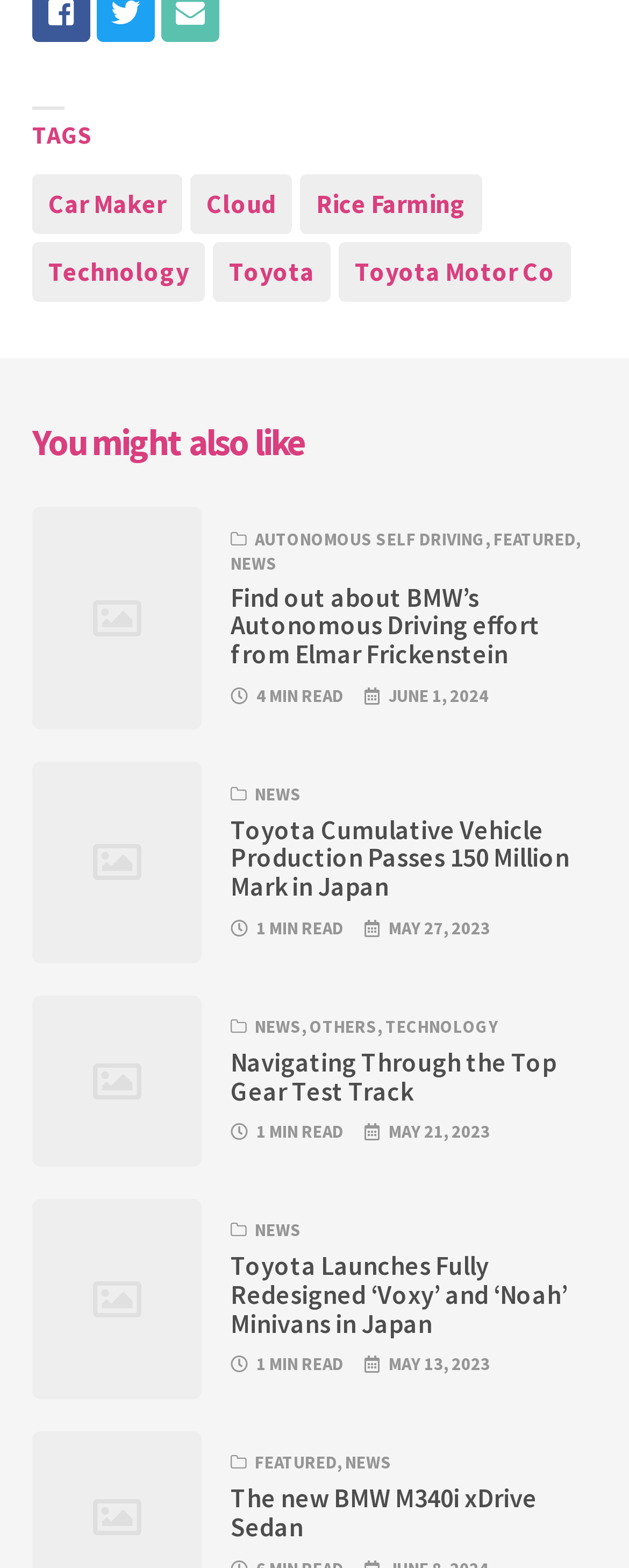Determine the bounding box coordinates of the region to click in order to accomplish the following instruction: "Explore the article about Navigating Through the Top Gear Test Track". Provide the coordinates as four float numbers between 0 and 1, specifically [left, top, right, bottom].

[0.367, 0.669, 0.949, 0.705]